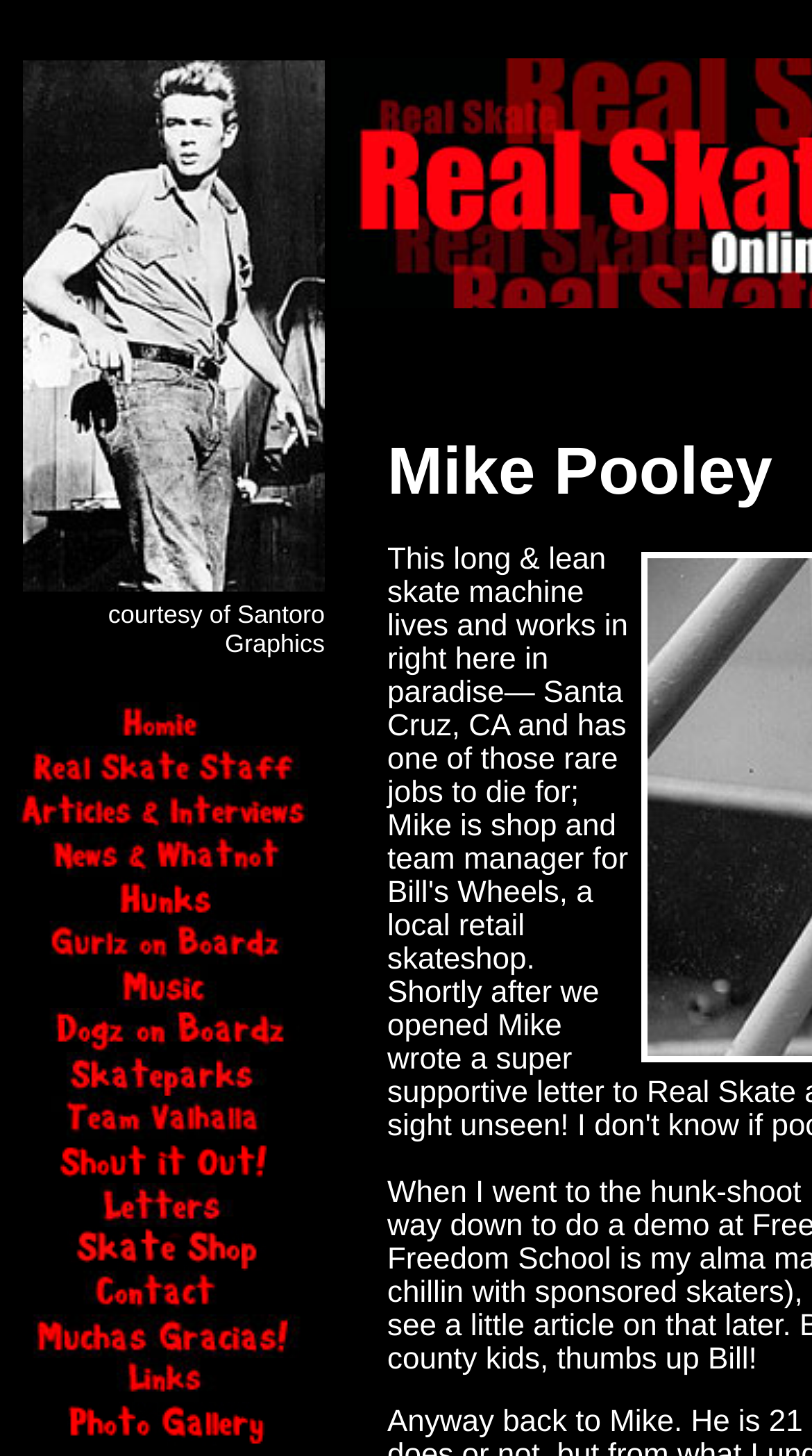What is the logo of the website?
Based on the image, answer the question in a detailed manner.

The logo of the website is located at the top of the page, and it says 'courtesy of Santoro Graphics'. This suggests that the logo is provided by Santoro Graphics, which might be a design company or a partner of the website.